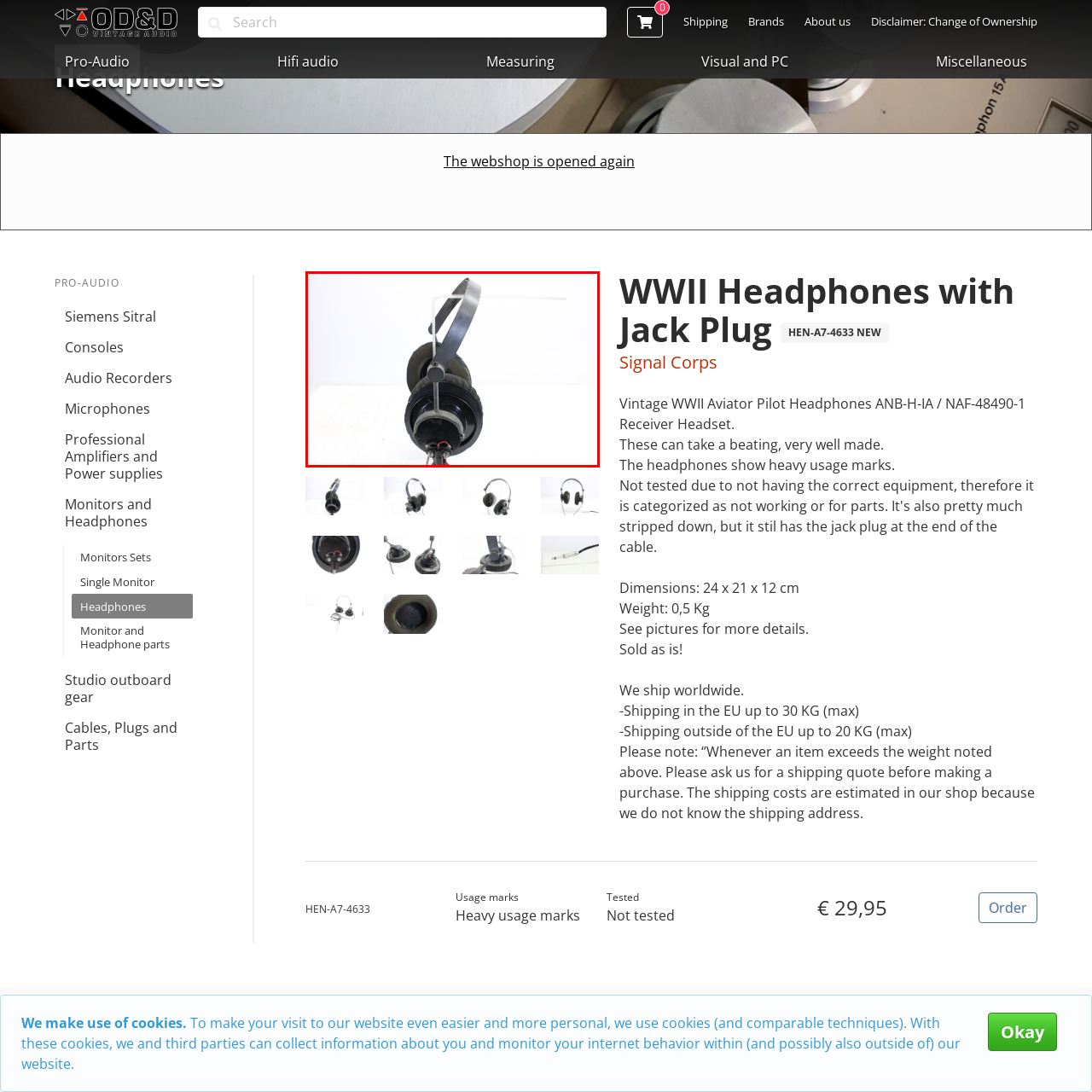What is the material of the headband?
Concentrate on the image bordered by the red bounding box and offer a comprehensive response based on the image details.

The caption describes the headphones as having a 'metal headband', which suggests that the headband is made of metal, a characteristic typical of military equipment from the era.